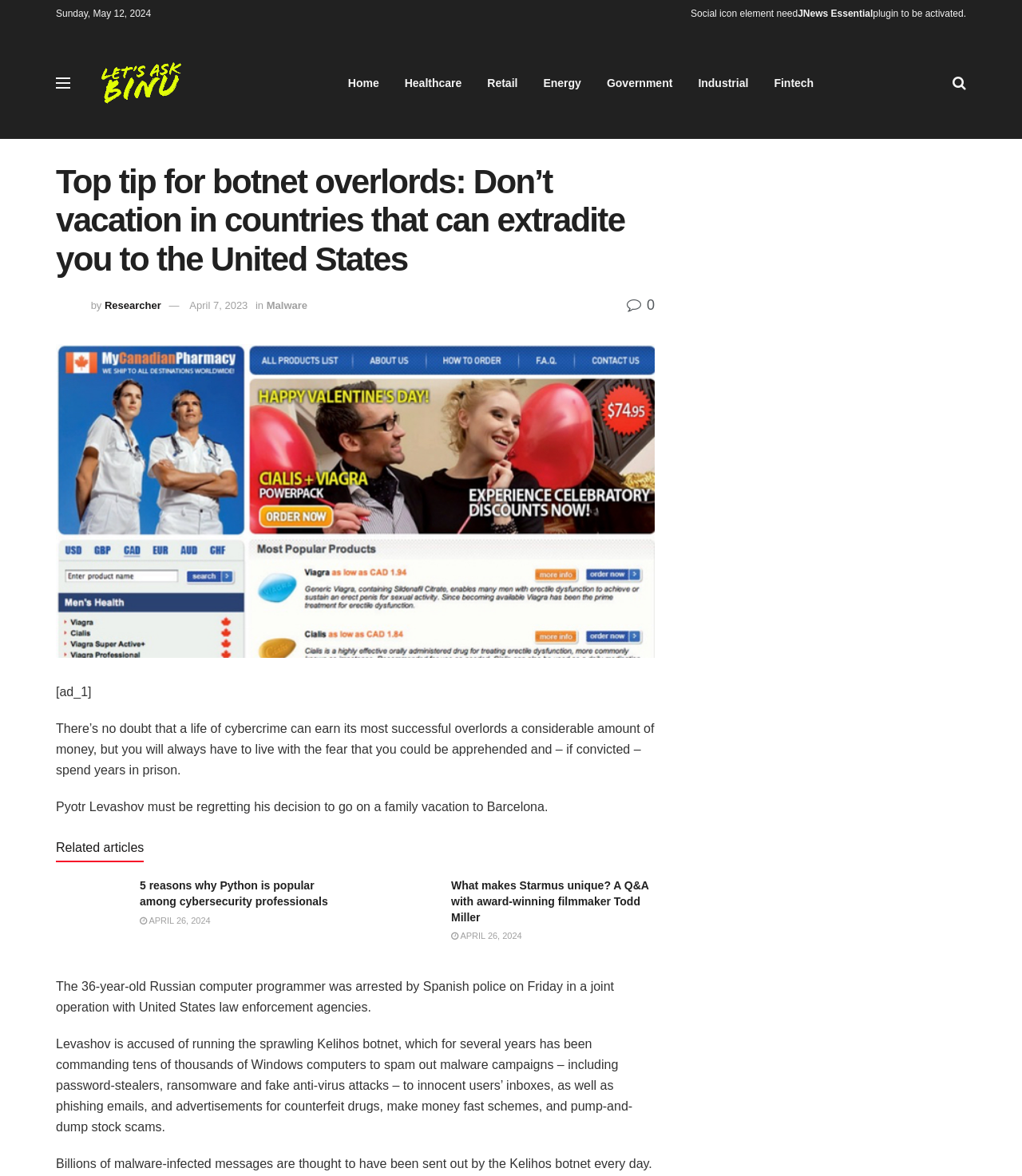Please identify the bounding box coordinates of where to click in order to follow the instruction: "Click the 'LetsAskBinu.com' logo".

[0.095, 0.042, 0.183, 0.099]